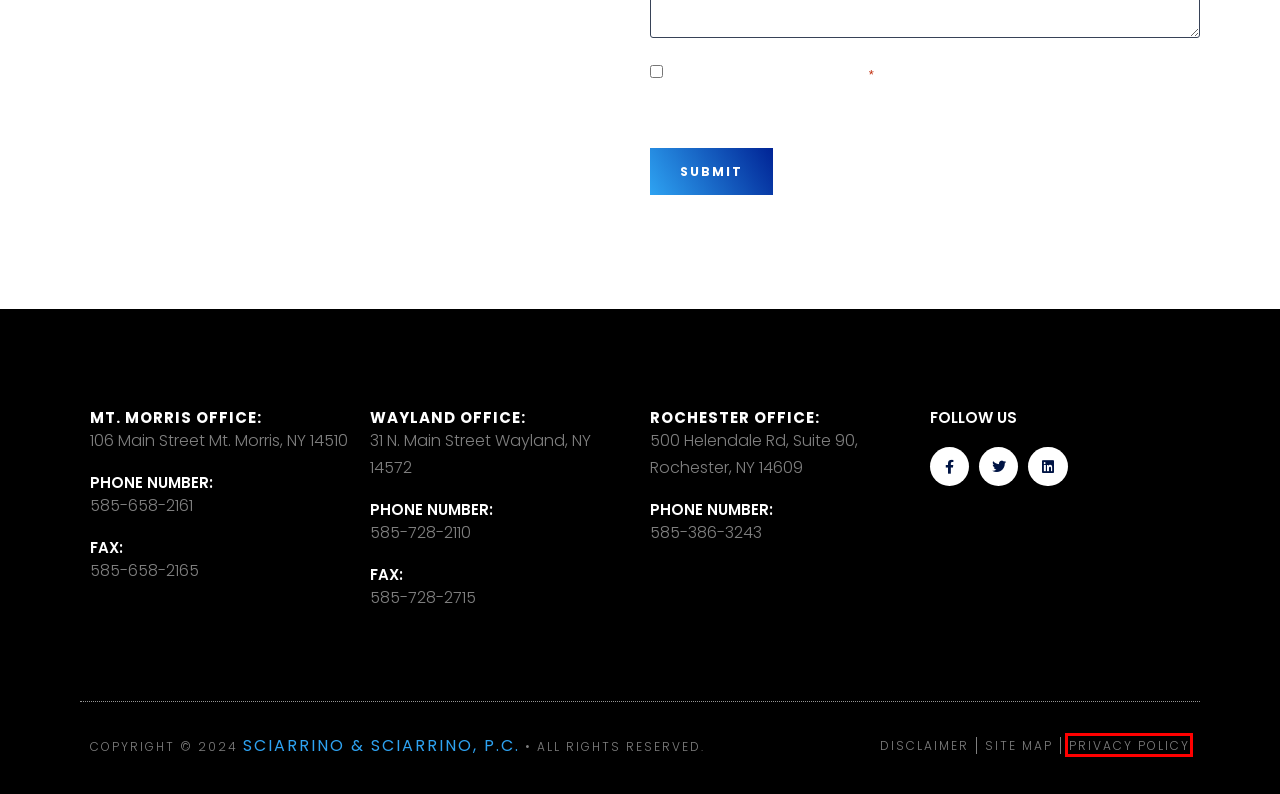Examine the screenshot of a webpage featuring a red bounding box and identify the best matching webpage description for the new page that results from clicking the element within the box. Here are the options:
A. Disclaimer - Sciarrino & Sciarrino, P.C.
B. Wayland Criminal Law Office - Sciarrino & Sciarrino, P.C.
C. Mount Morris Criminal Law Office - Sciarrino & Sciarrino, P.C.
D. Site Map - Sciarrino & Sciarrino, P.C.
E. Blog - Sciarrino & Sciarrino, P.C.
F. Rochester Criminal Law Office - Sciarrino & Sciarrino, P.C.
G. What could delay your house closing? - Sciarrino & Sciarrino, P.C.
H. Privacy Policy - Sciarrino & Sciarrino, P.C.

H